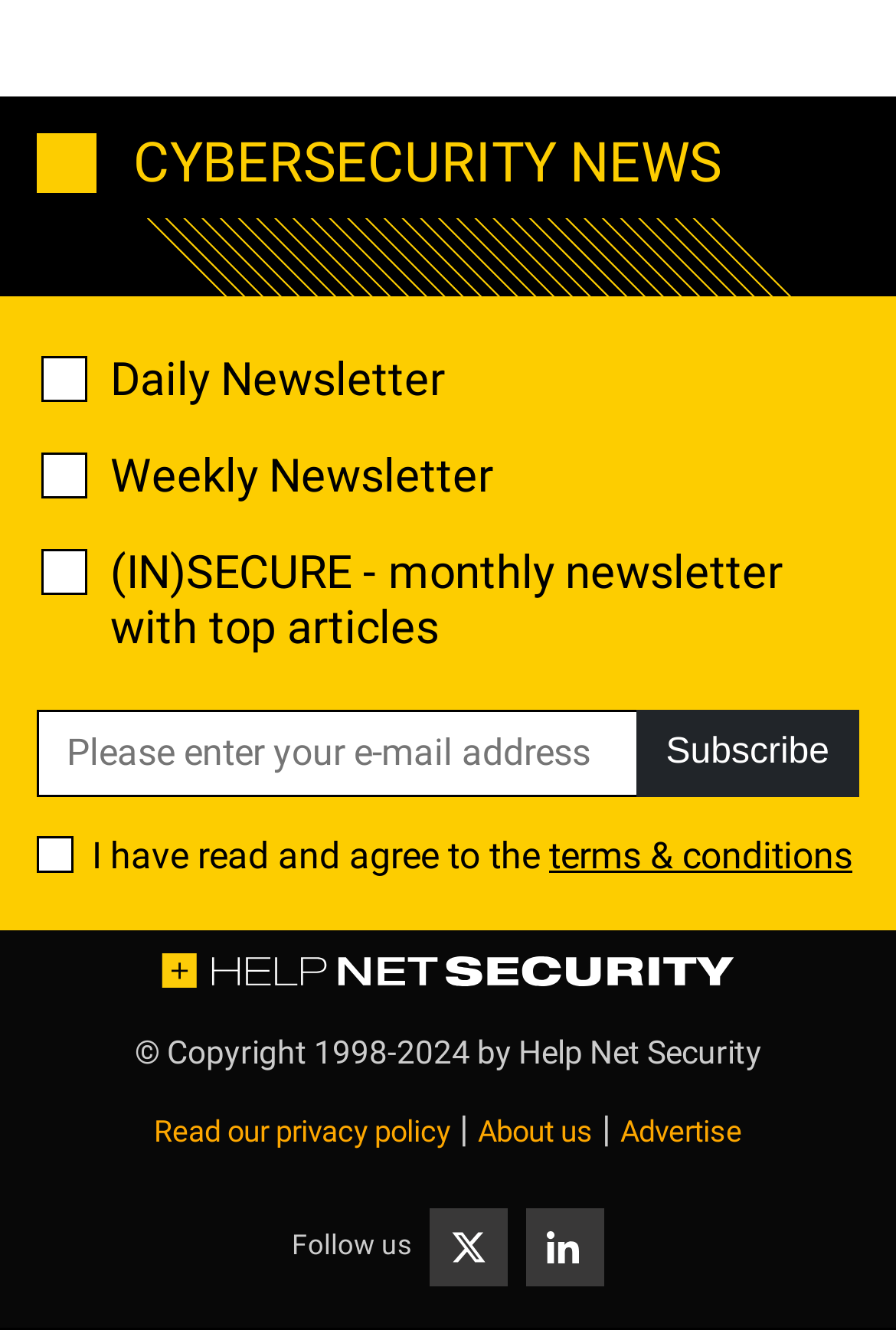Using the provided element description: "Subscribe", determine the bounding box coordinates of the corresponding UI element in the screenshot.

[0.71, 0.533, 0.959, 0.598]